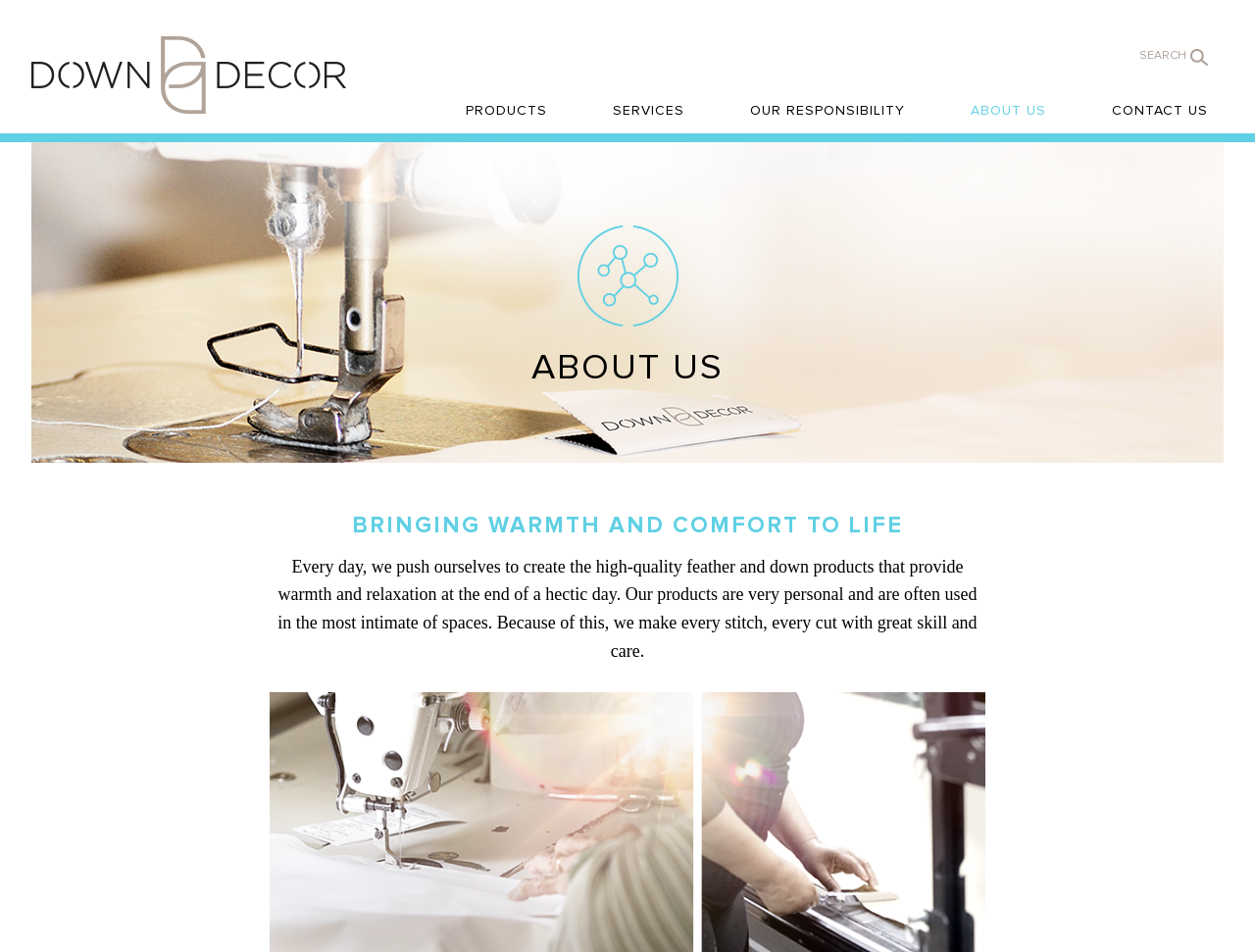Please analyze the image and provide a thorough answer to the question:
What is the tone of the company's description?

The tone of the company's description is personal and caring, as they mention that their products are 'very personal' and are used in 'the most intimate of spaces'. They also emphasize that they make every stitch and every cut with 'great skill and care', which suggests a sense of attention and dedication.